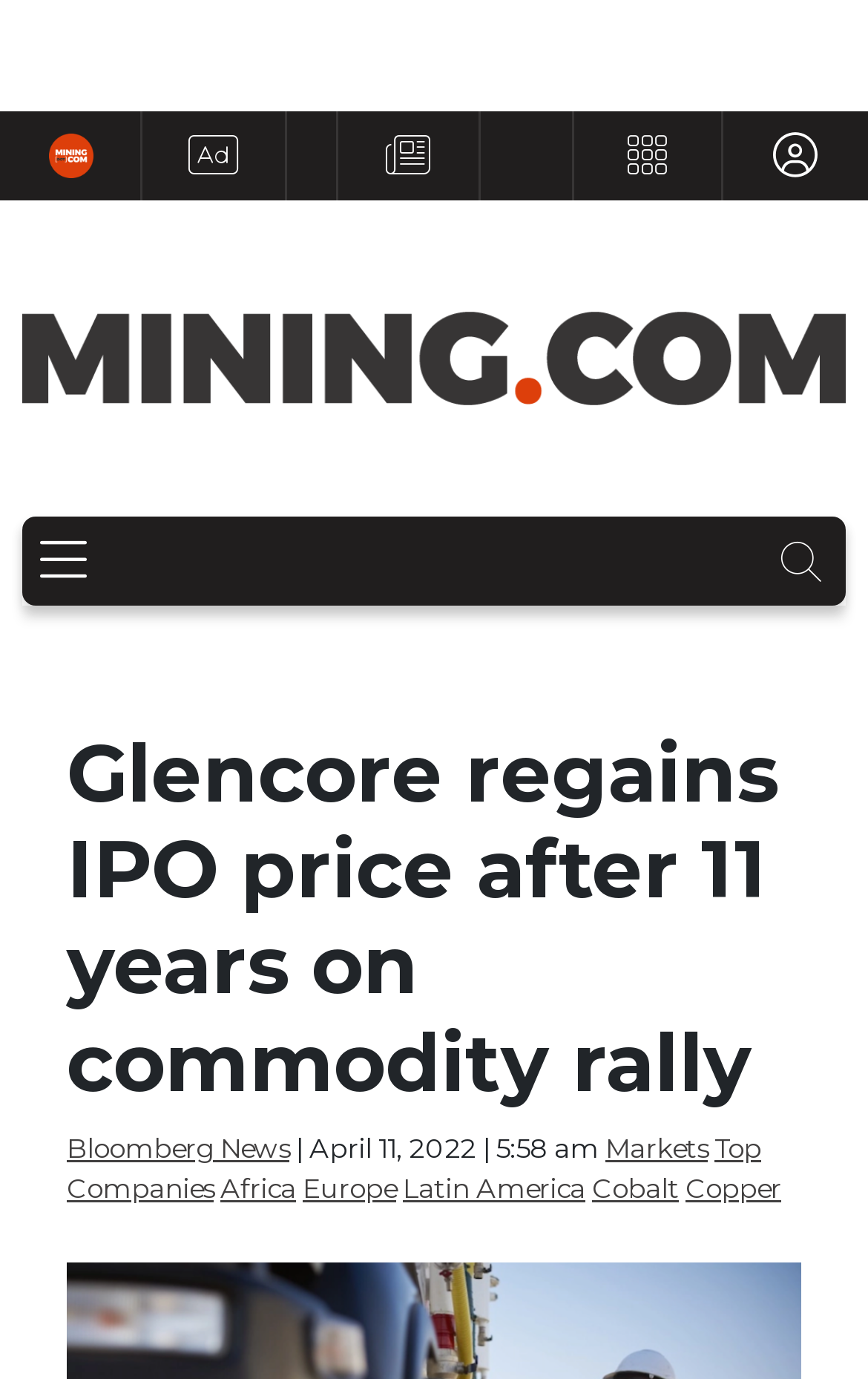Write a detailed summary of the webpage.

The webpage appears to be a news article about Glencore, a commodities trader. At the top, there is an iframe taking up the full width of the page, followed by a small image and three hidden links for "ADVERTISE", "RSS", and "NEWSLETTER". Below these elements, there is a wide link that spans the entire width of the page.

On the left side, there is a button to toggle navigation, and on the right side, there is a button to control a search collapse. Above the main content, there is a large heading that reads "Glencore regains IPO price after 11 years on commodity rally".

The main content area has a link to "Bloomberg News" on the left, followed by a static text element displaying the date and time "April 11, 2022 | 5:58 am". To the right of the date, there are links to "Markets", "Top Companies", and other geographic regions such as "Africa", "Europe", and "Latin America". There are also links to specific commodities like "Cobalt" and "Copper".

There are a total of 5 buttons, 11 links, 2 images, and 4 static text elements on the page. The layout is organized, with elements arranged in a logical and easy-to-follow manner.